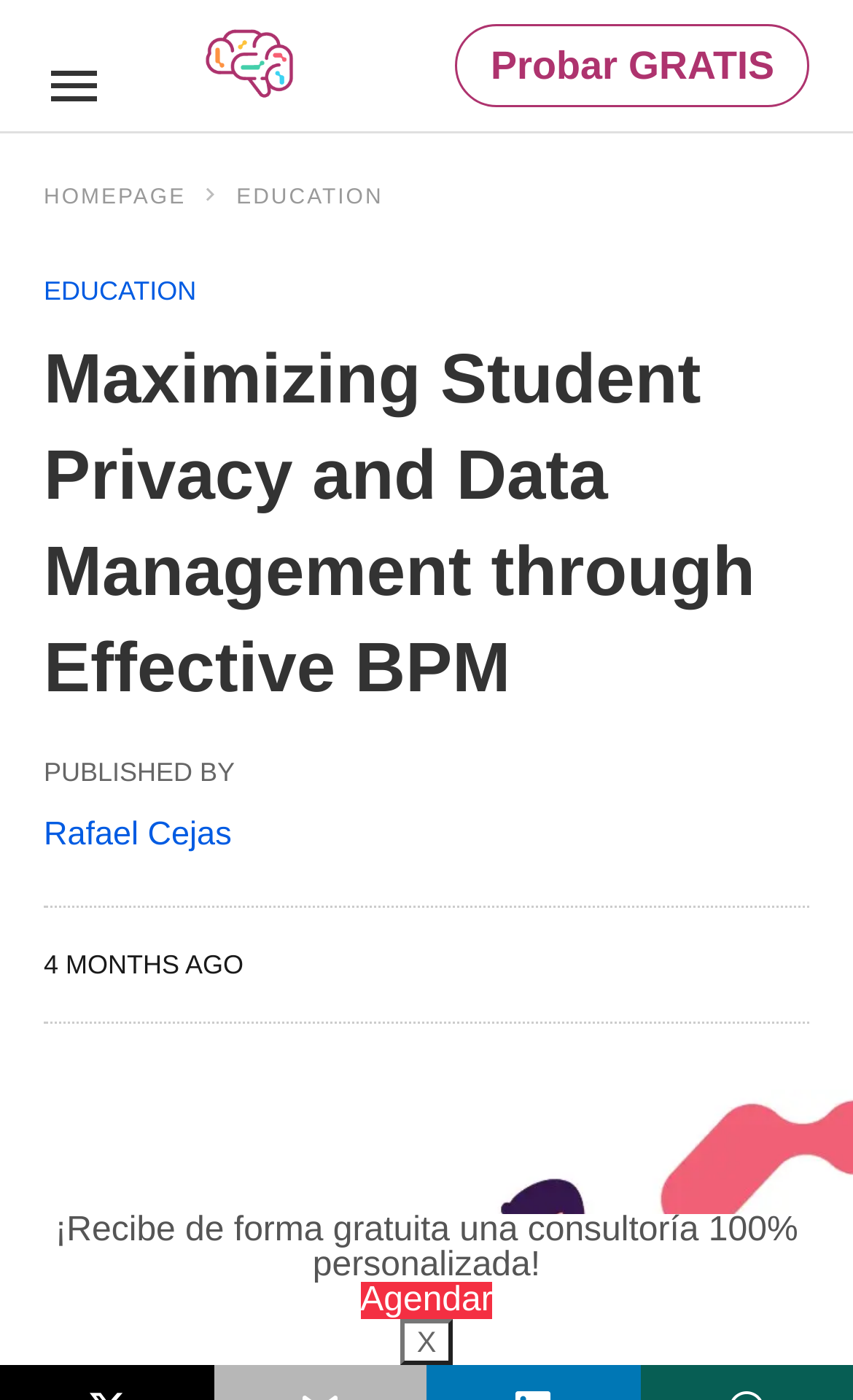What is the offer in the alert?
Provide a comprehensive and detailed answer to the question.

I found an alert element with a StaticText element containing the text '¡Recibe de forma gratuita una consultoría 100% personalizada!' which translates to 'Get a 100% personalized free consultation!', so I infer that the offer in the alert is a free consultation.